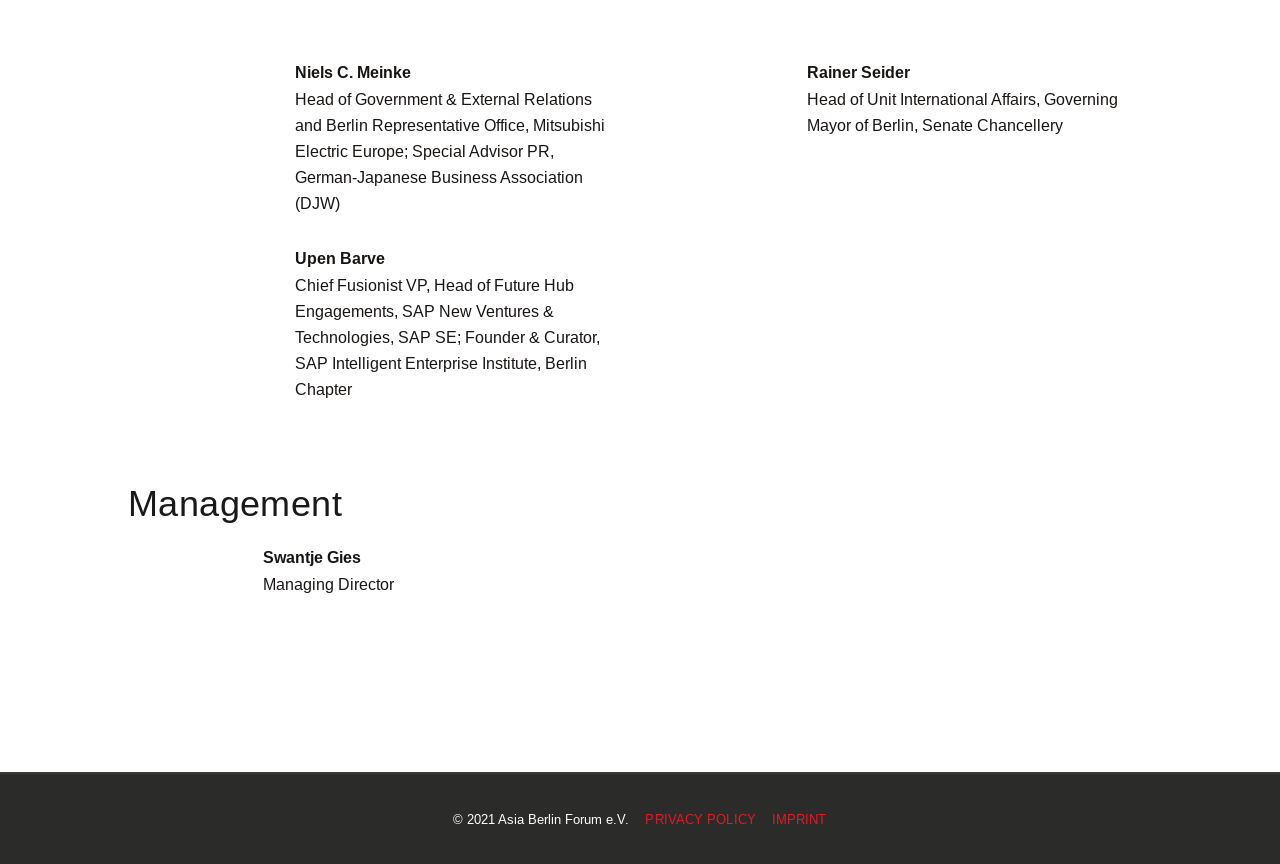Provide a brief response to the question using a single word or phrase: 
What is the title of the section above the images?

Management